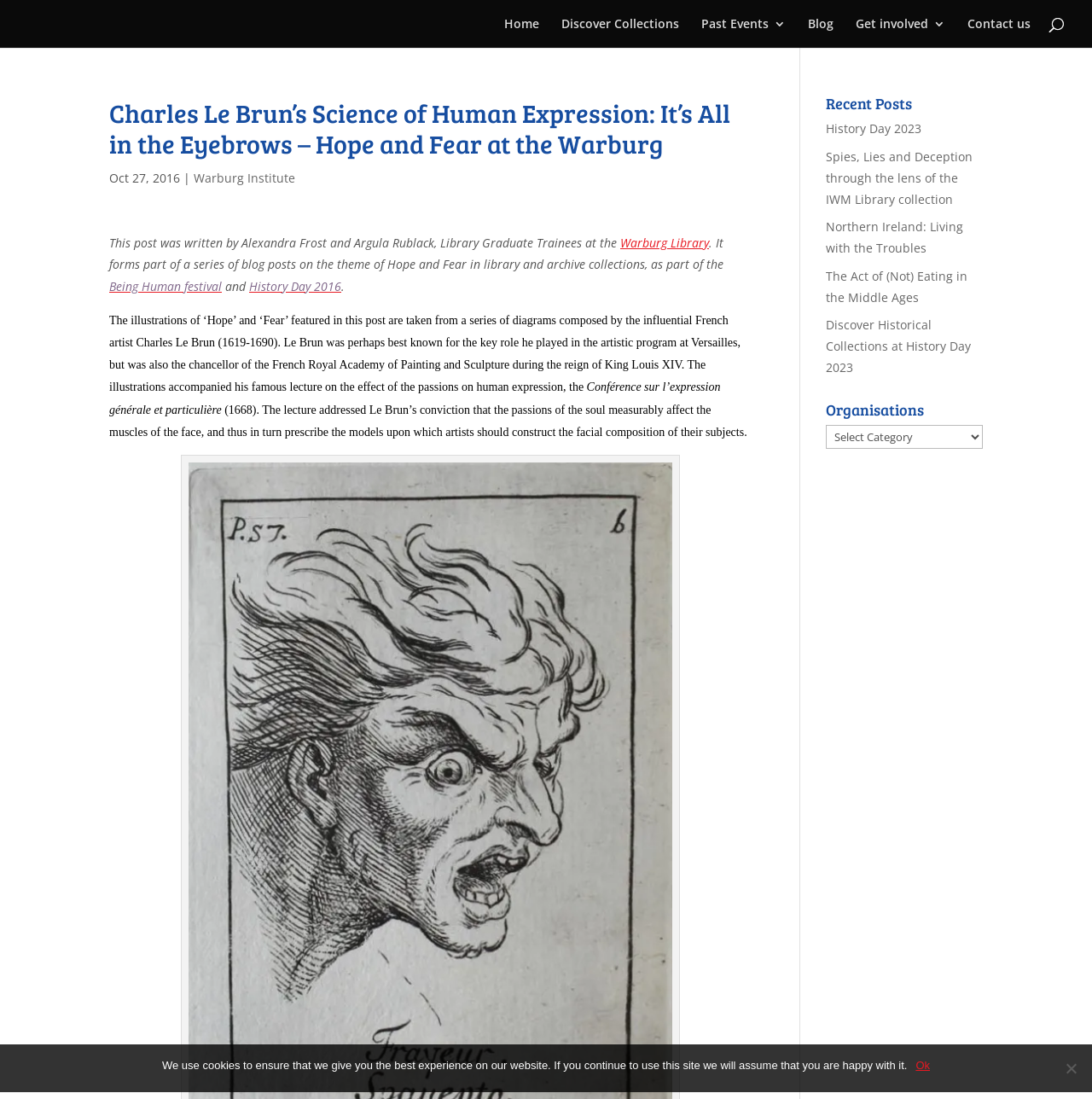Provide a brief response to the question below using one word or phrase:
What is the name of the library where the authors work?

Warburg Library